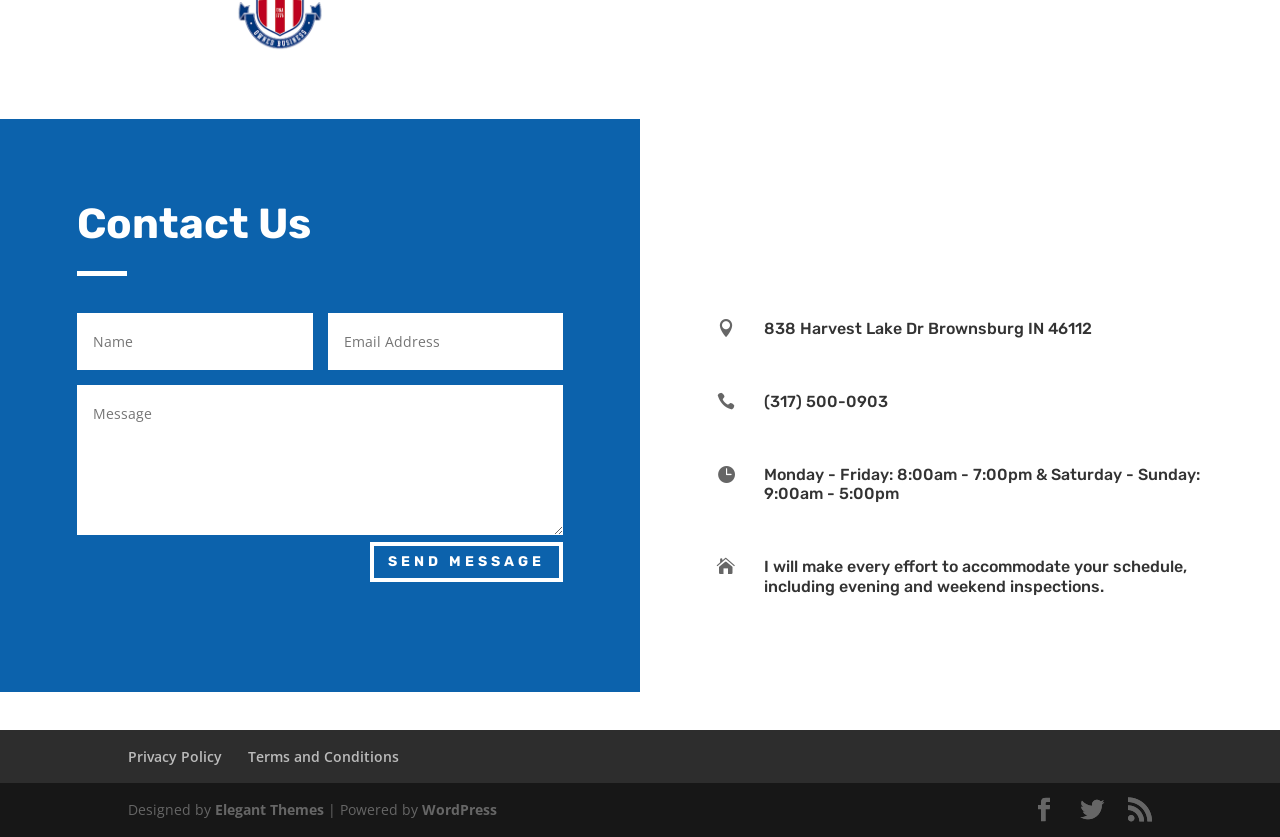Please mark the clickable region by giving the bounding box coordinates needed to complete this instruction: "click Facebook link".

[0.683, 0.19, 0.723, 0.228]